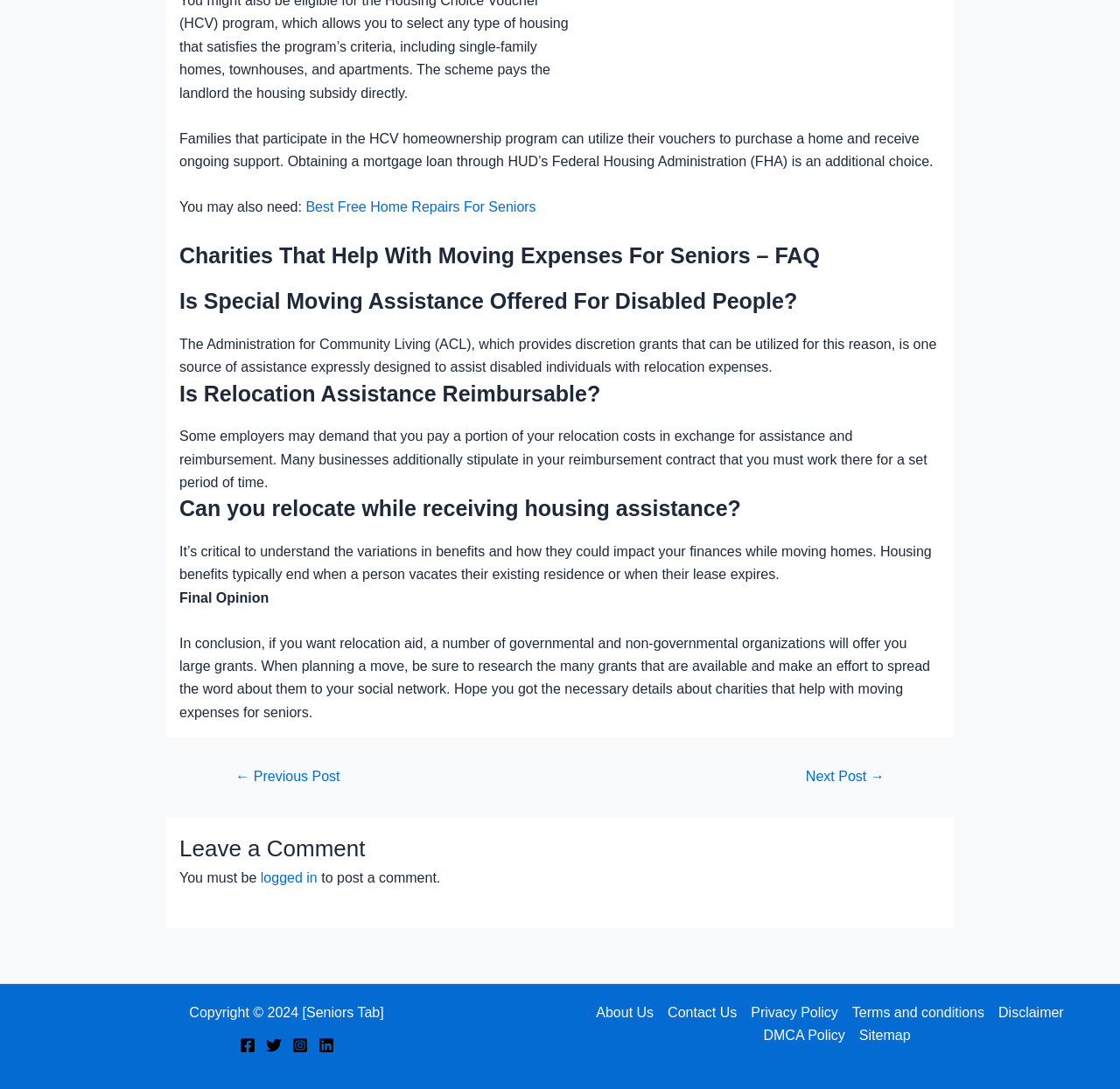Determine the bounding box coordinates of the section I need to click to execute the following instruction: "Read about 'Charities That Help With Moving Expenses For Seniors – FAQ'". Provide the coordinates as four float numbers between 0 and 1, i.e., [left, top, right, bottom].

[0.16, 0.222, 0.84, 0.248]